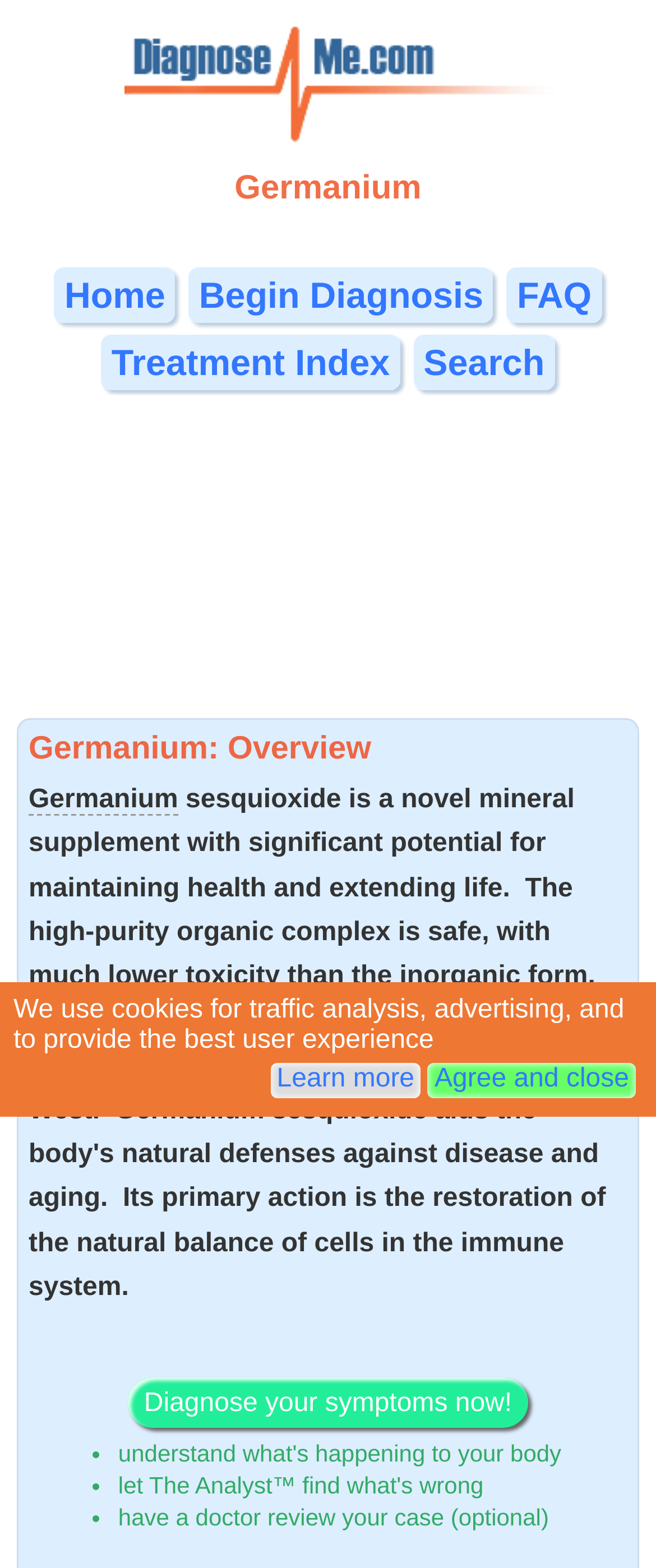Identify the bounding box of the HTML element described here: "Diagnose your symptoms now!". Provide the coordinates as four float numbers between 0 and 1: [left, top, right, bottom].

[0.194, 0.886, 0.806, 0.905]